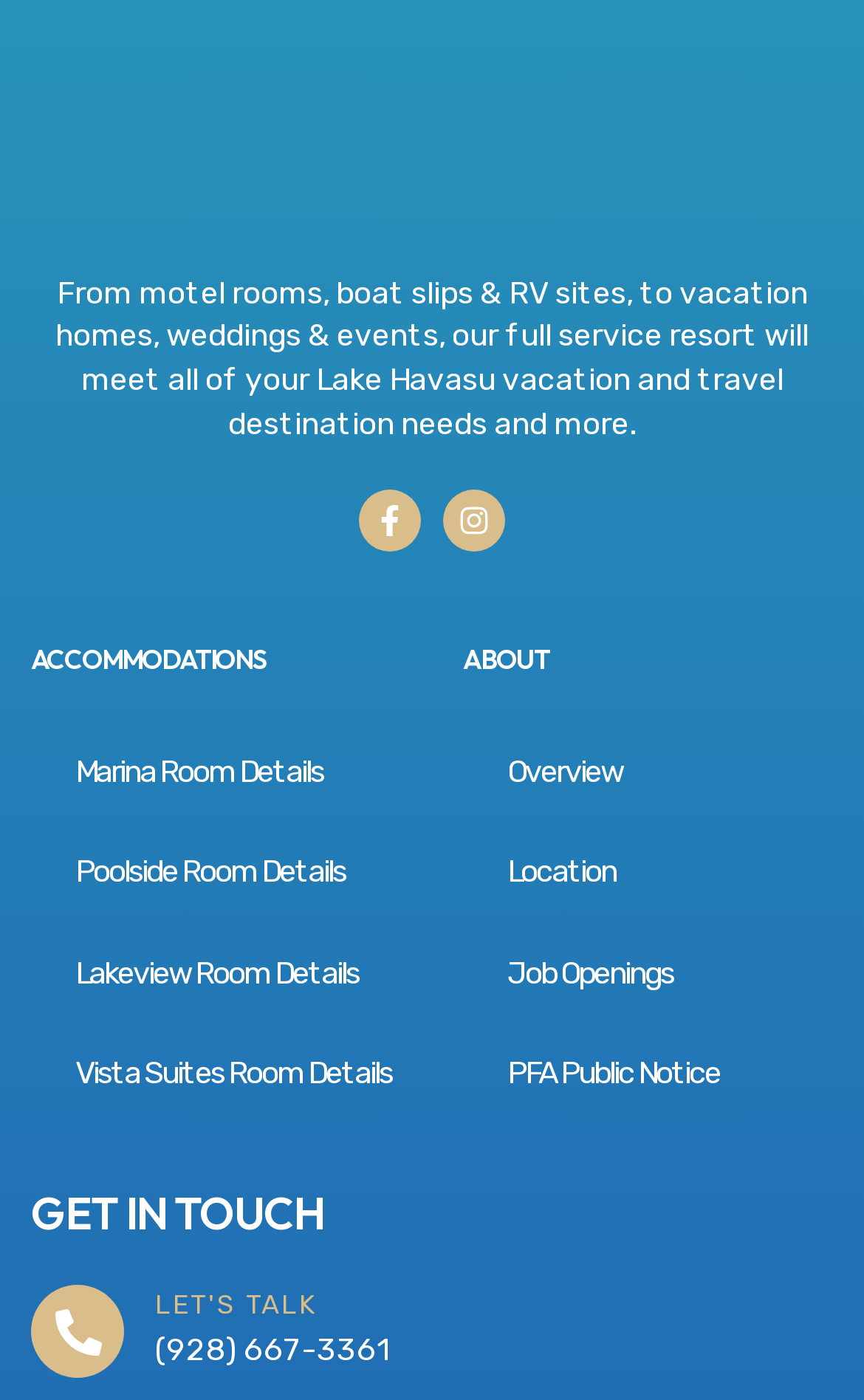Please mark the bounding box coordinates of the area that should be clicked to carry out the instruction: "Learn about the resort's location".

[0.536, 0.587, 0.764, 0.66]